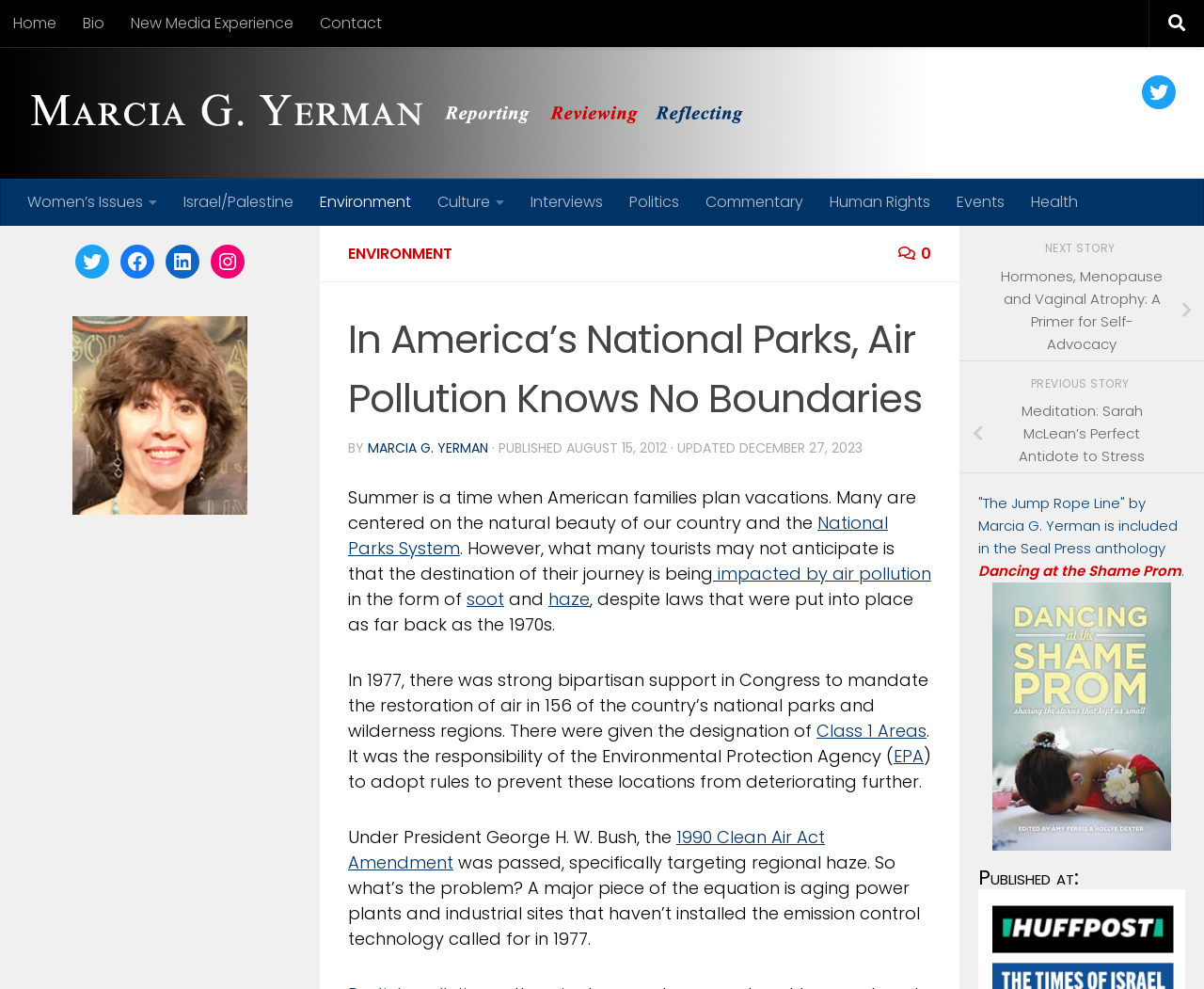Please specify the coordinates of the bounding box for the element that should be clicked to carry out this instruction: "Go to the 'Environment' category". The coordinates must be four float numbers between 0 and 1, formatted as [left, top, right, bottom].

[0.255, 0.181, 0.352, 0.228]